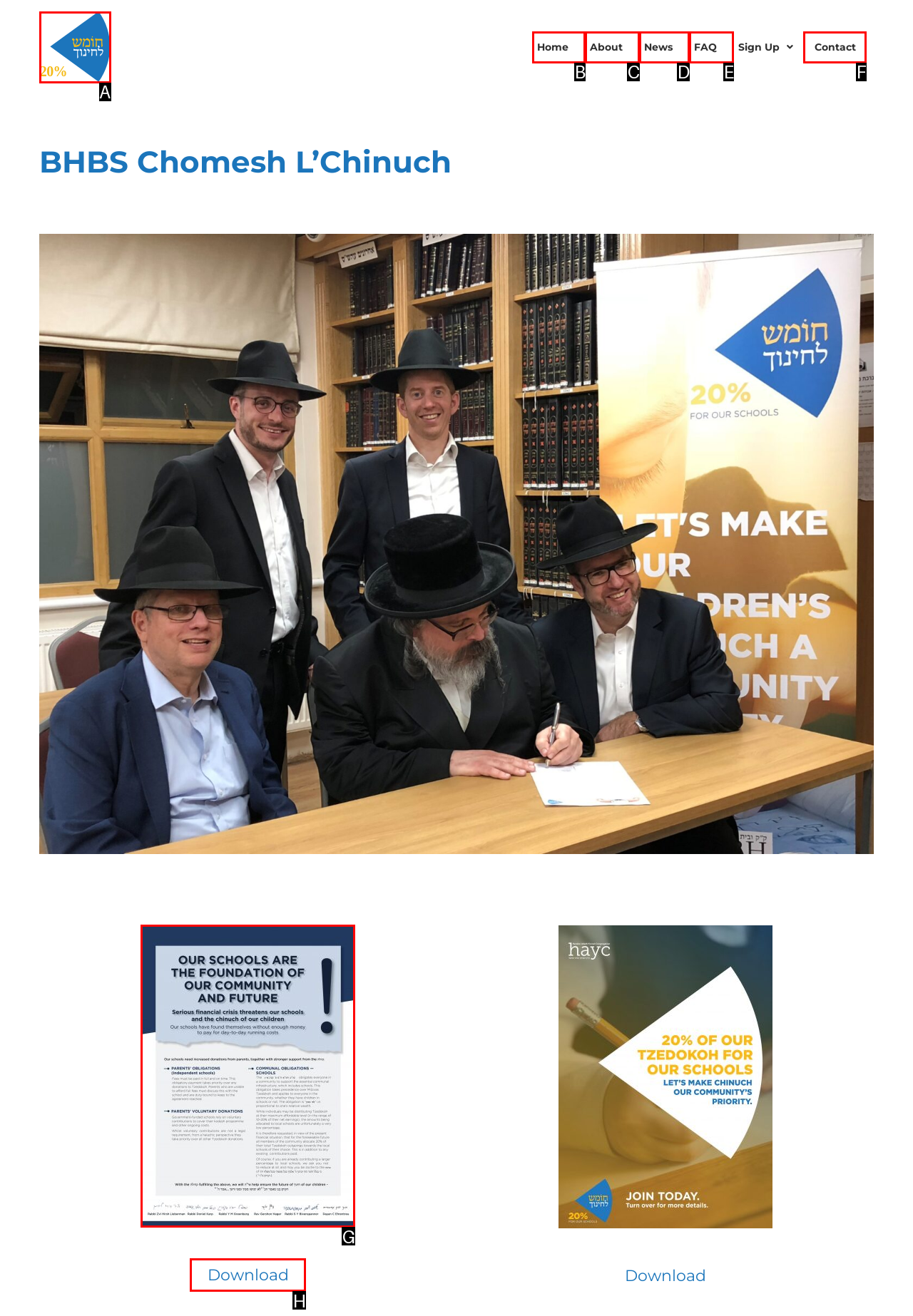Determine which option matches the description: Order on Uber Eats. Answer using the letter of the option.

None